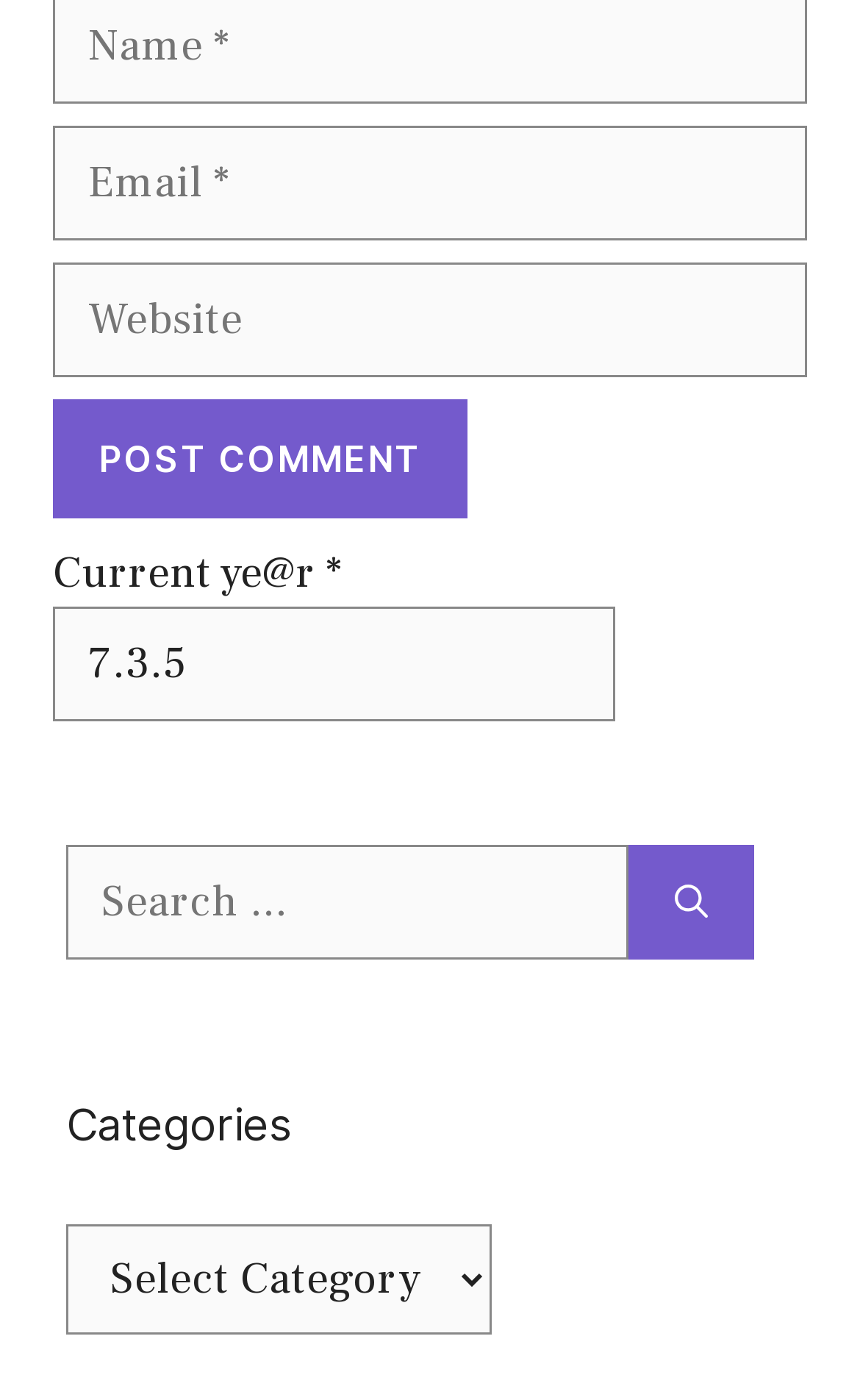What is the function of the searchbox?
From the image, provide a succinct answer in one word or a short phrase.

To search for something